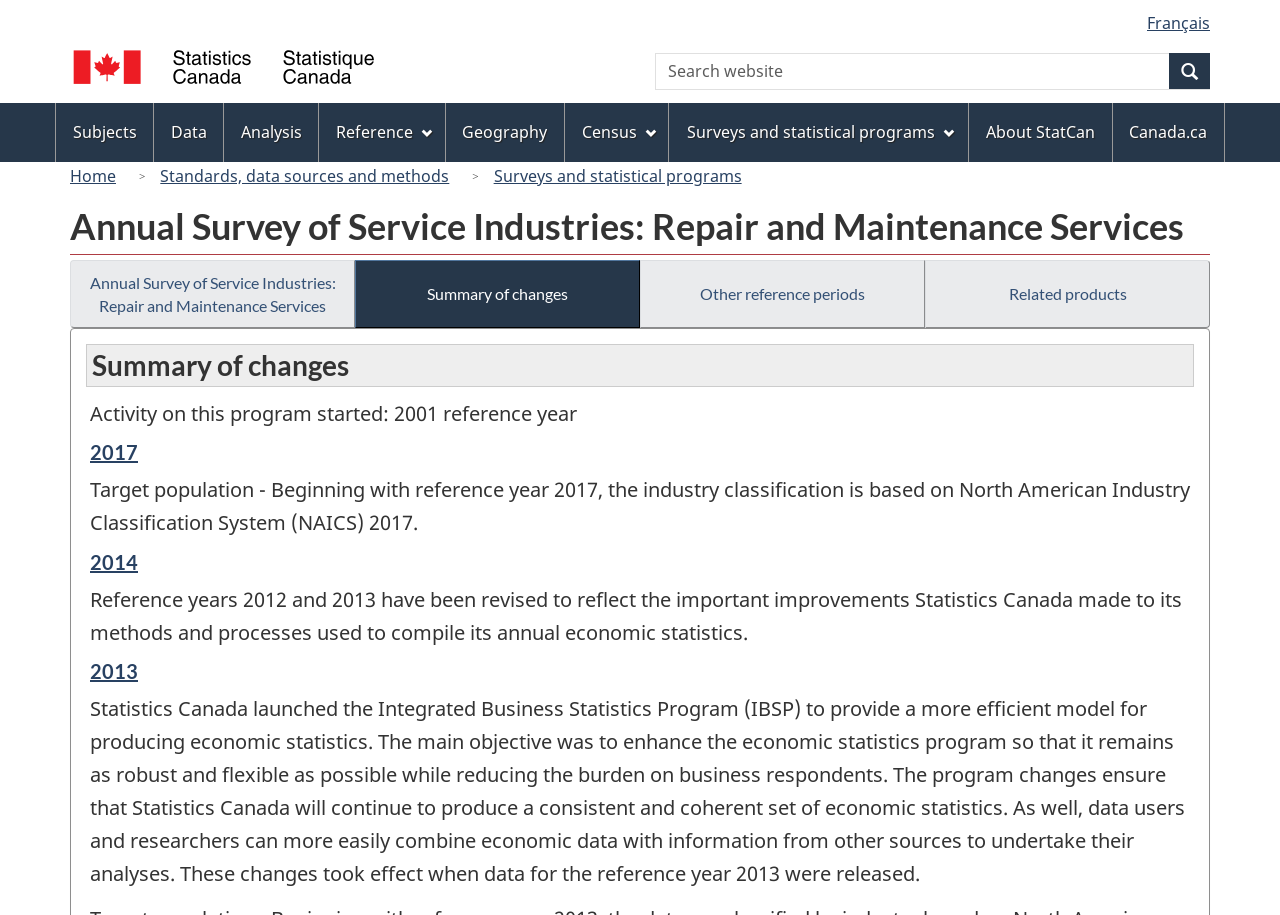Utilize the details in the image to give a detailed response to the question: What is the reference year when the industry classification changed?

I found the reference year by looking at the heading 'Reference period of change - 2017' and the static text 'Beginning with reference year 2017, the industry classification is based on North American Industry Classification System (NAICS) 2017.' which suggests that the industry classification changed in 2017.